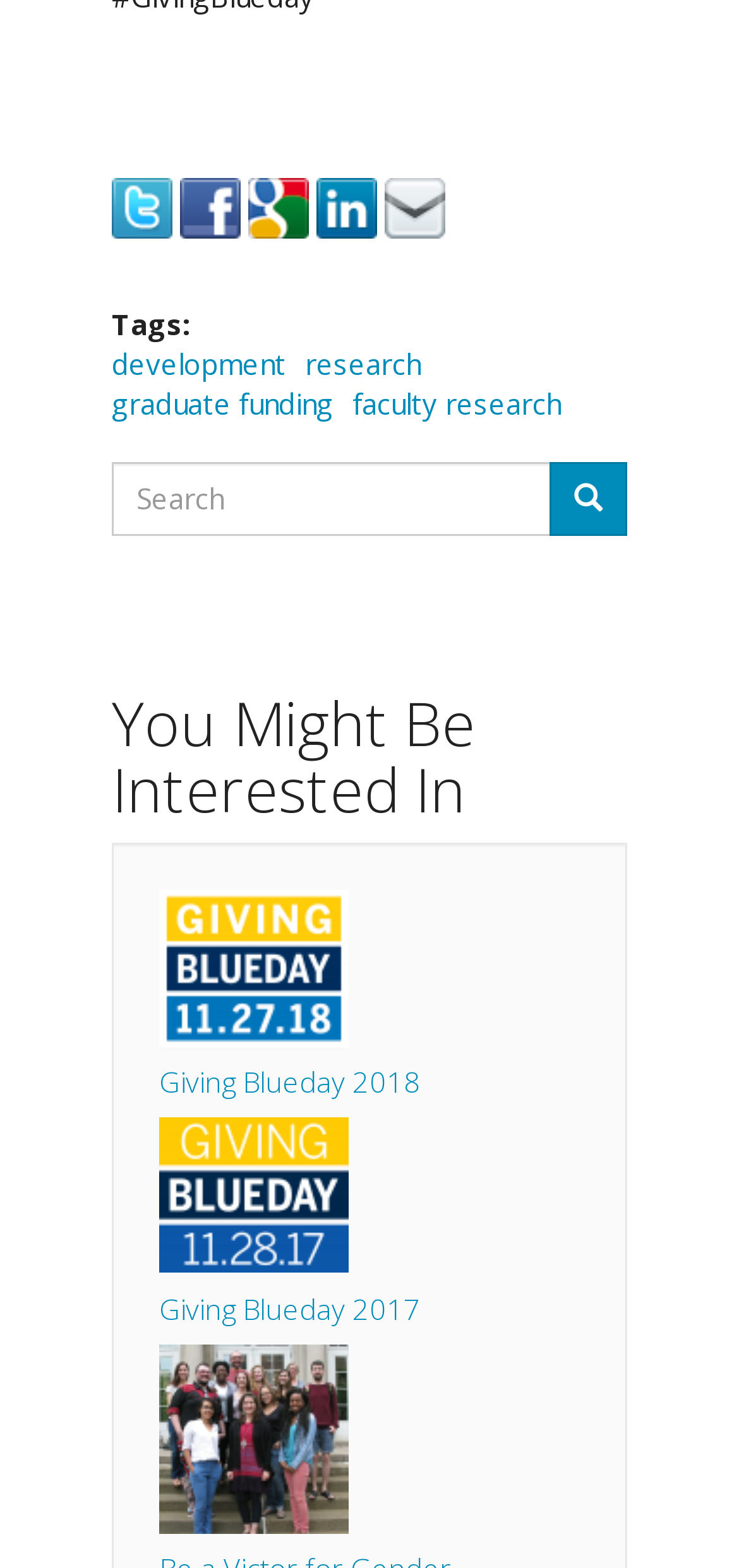Using floating point numbers between 0 and 1, provide the bounding box coordinates in the format (top-left x, top-left y, bottom-right x, bottom-right y). Locate the UI element described here: alt="Giving Blueday 11.28.17 logo"

[0.215, 0.713, 0.785, 0.812]